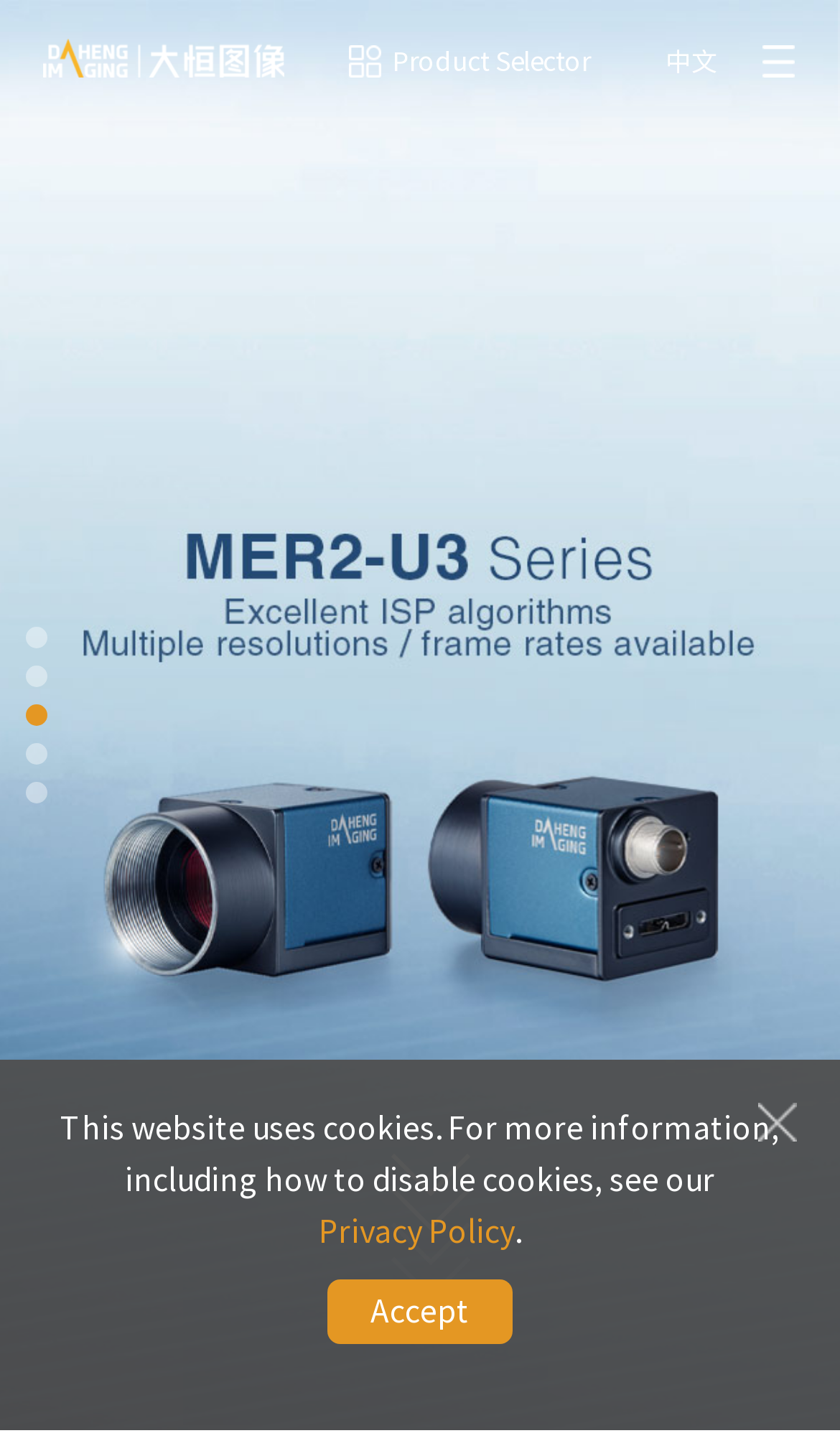Please give a succinct answer using a single word or phrase:
How many links are present in the top navigation bar?

3